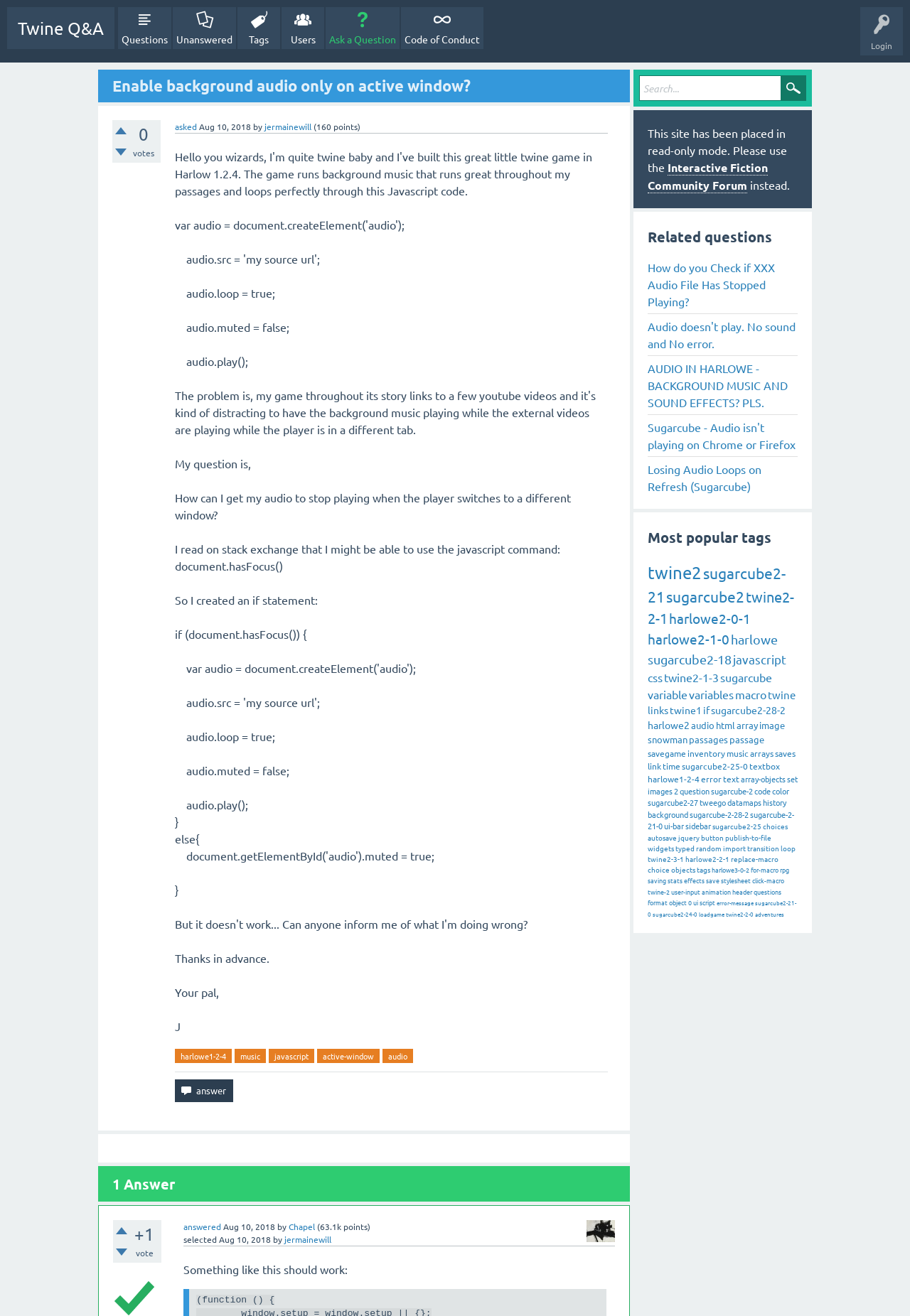Please determine the bounding box coordinates of the element to click in order to execute the following instruction: "View the related question 'How do you Check if XXX Audio File Has Stopped Playing?'". The coordinates should be four float numbers between 0 and 1, specified as [left, top, right, bottom].

[0.712, 0.197, 0.877, 0.239]